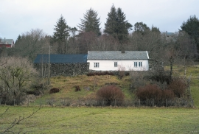Reply to the question below using a single word or brief phrase:
What is the significance of such farm structures?

Contribute to North Atlantic cultural area